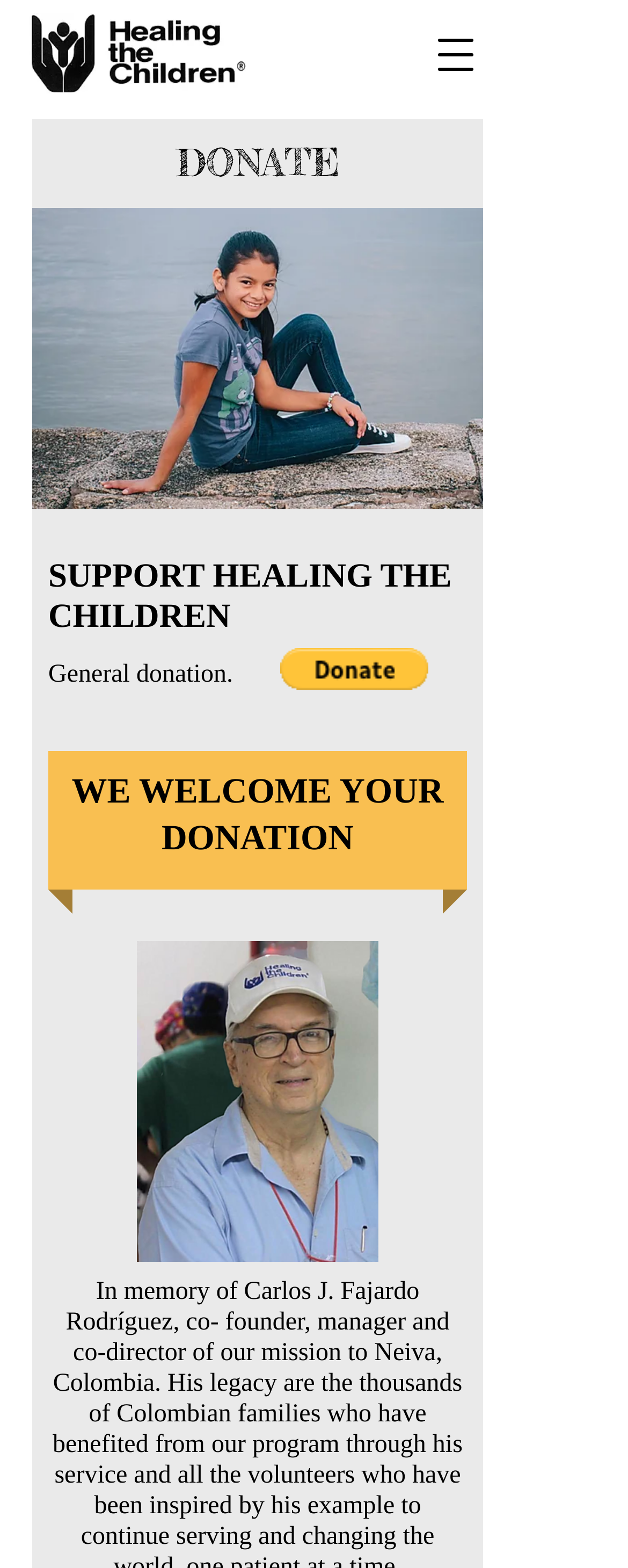Give a one-word or short phrase answer to this question: 
What is the purpose of the webpage?

Support donations